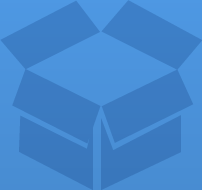By analyzing the image, answer the following question with a detailed response: What operating system is the resource hub related to?

The HP-UX Porting and Archive Centre is a resource hub for users seeking information and tools related to the HP UX operating system, which is the context in which the icon is featured.